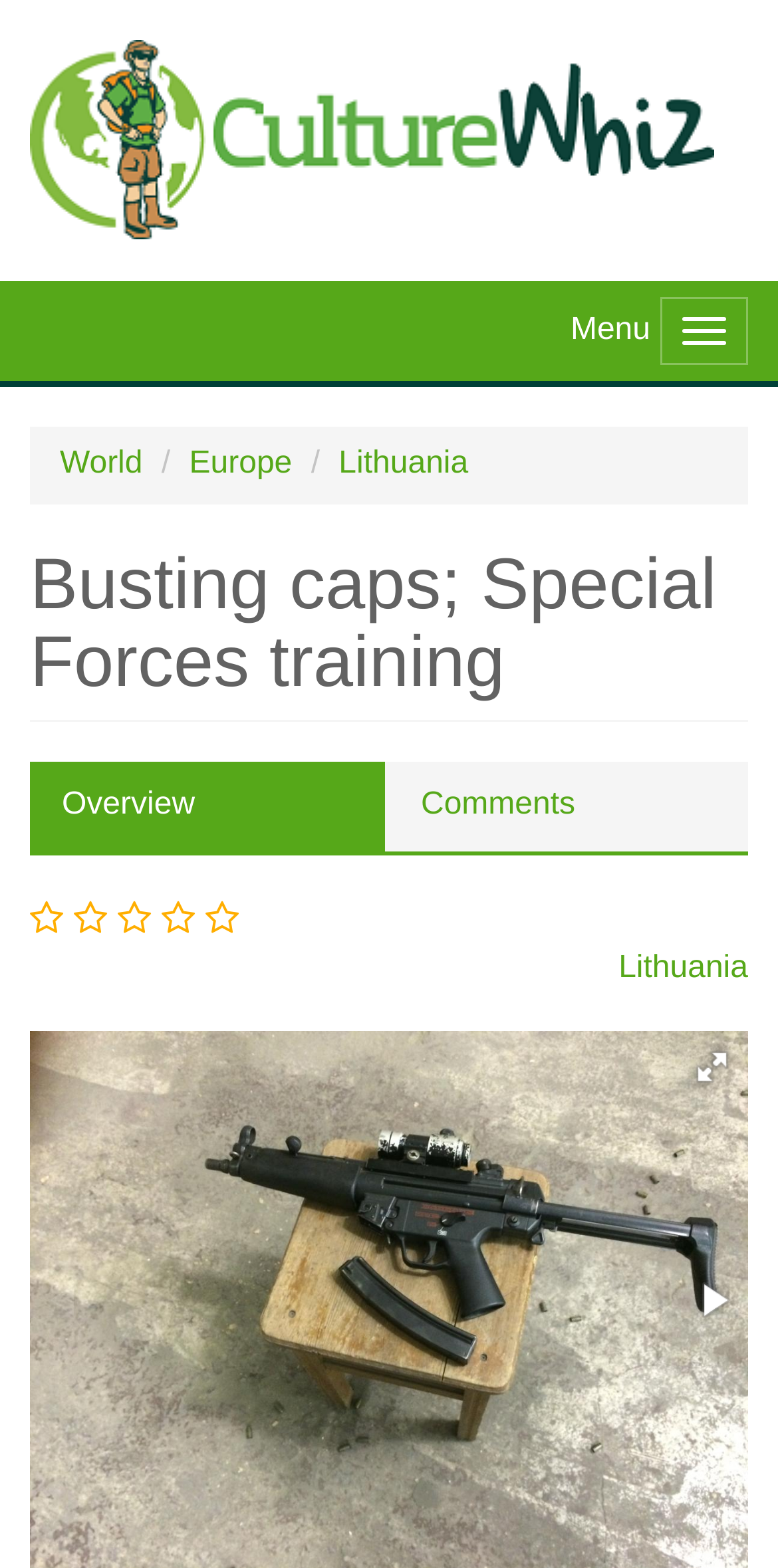Can you extract the headline from the webpage for me?

Busting caps; Special Forces training